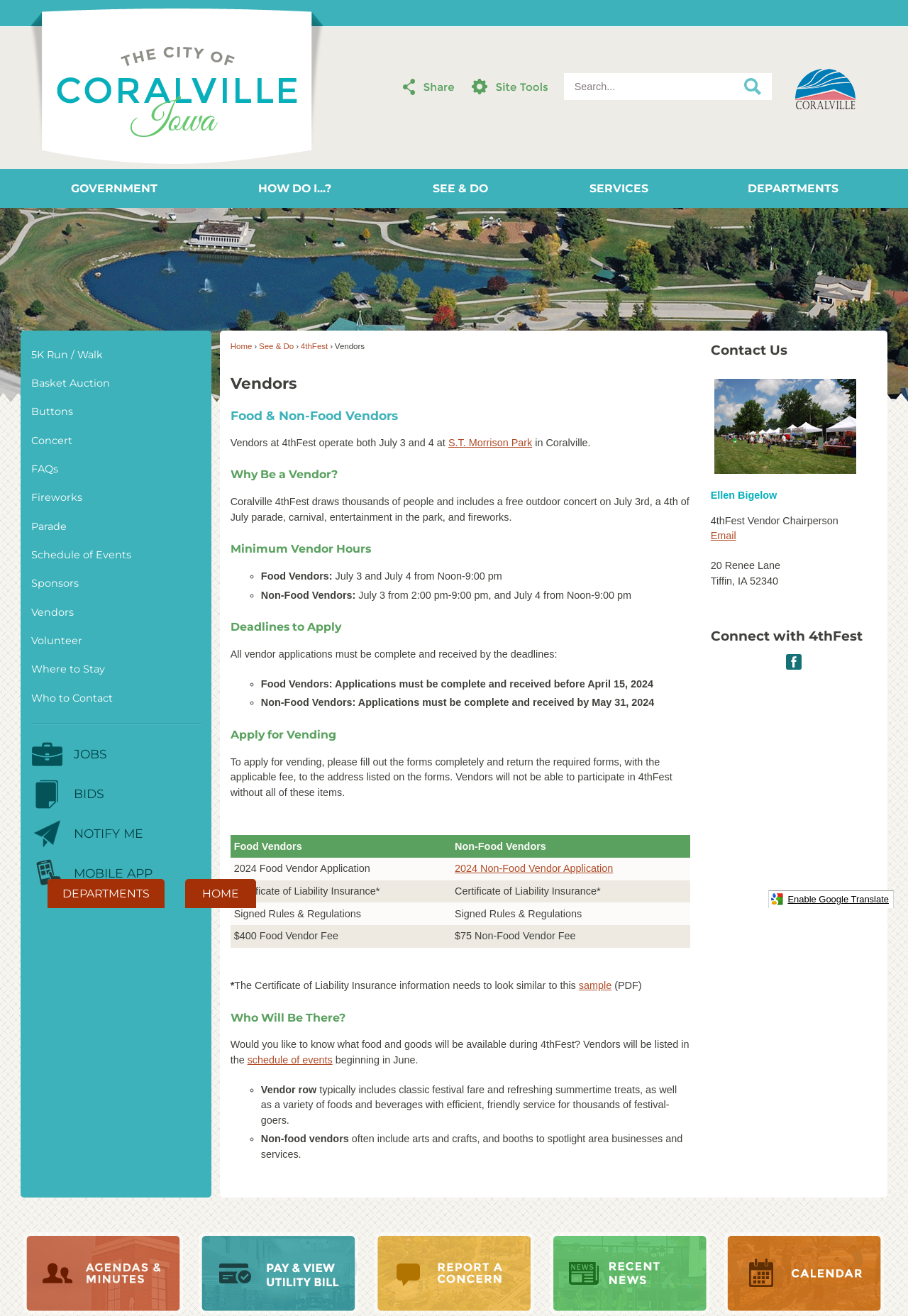Please predict the bounding box coordinates of the element's region where a click is necessary to complete the following instruction: "View 2024 Non-Food Vendor Application". The coordinates should be represented by four float numbers between 0 and 1, i.e., [left, top, right, bottom].

[0.501, 0.656, 0.675, 0.664]